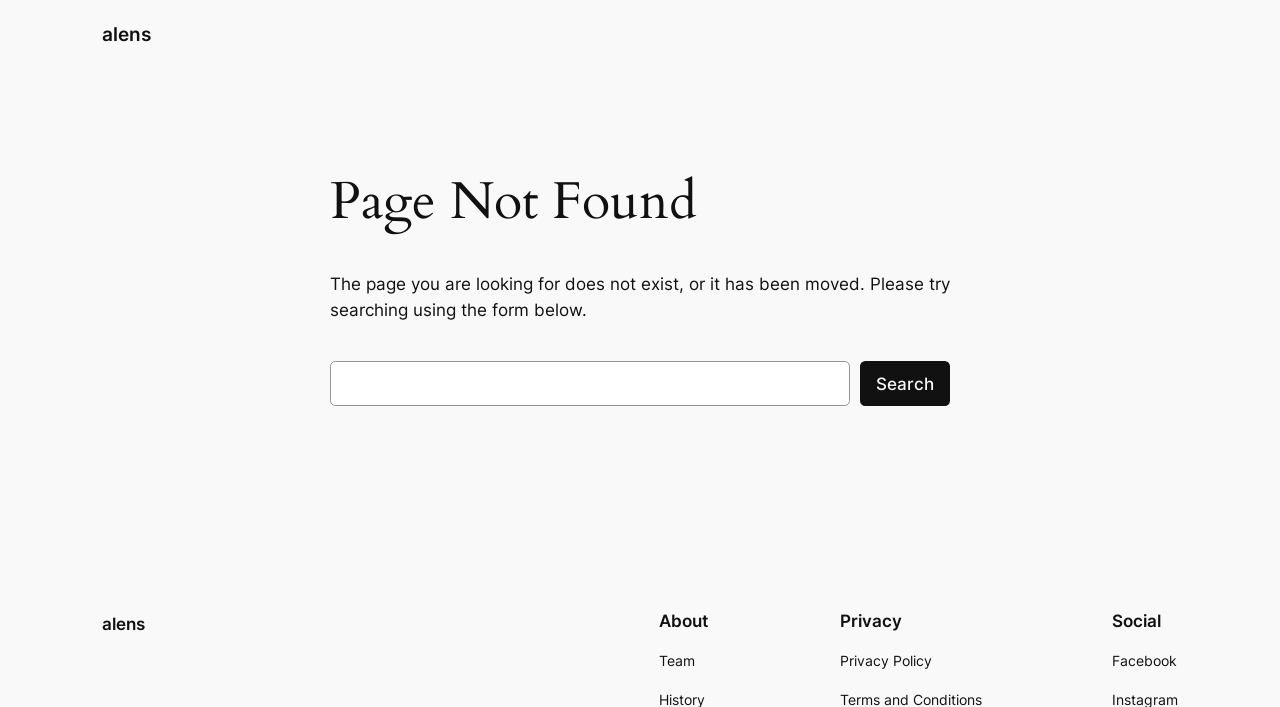Provide the bounding box coordinates of the HTML element described as: "alens". The bounding box coordinates should be four float numbers between 0 and 1, i.e., [left, top, right, bottom].

[0.08, 0.869, 0.114, 0.897]